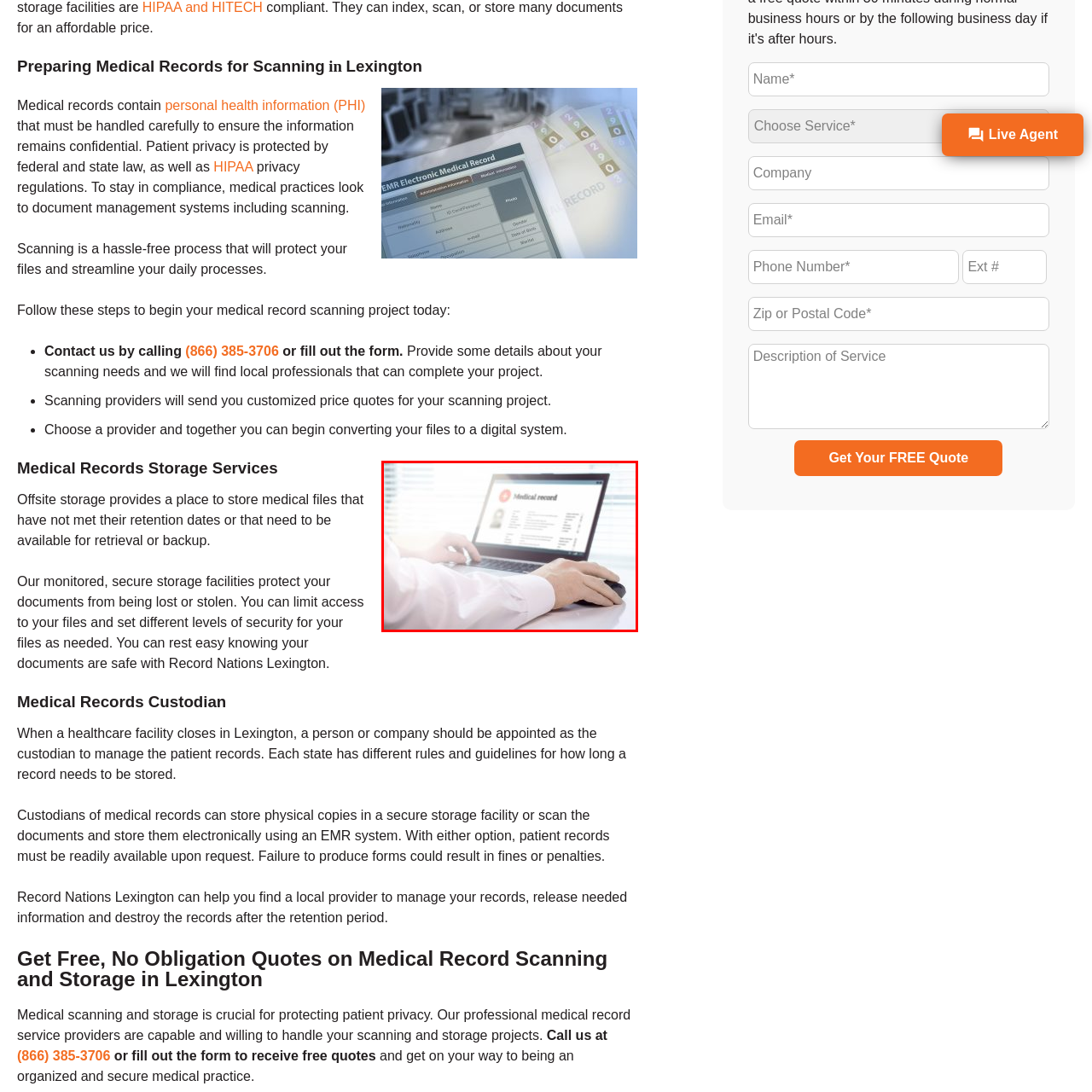What is the source of light in the scene?
Inspect the highlighted part of the image and provide a single word or phrase as your answer.

Natural light